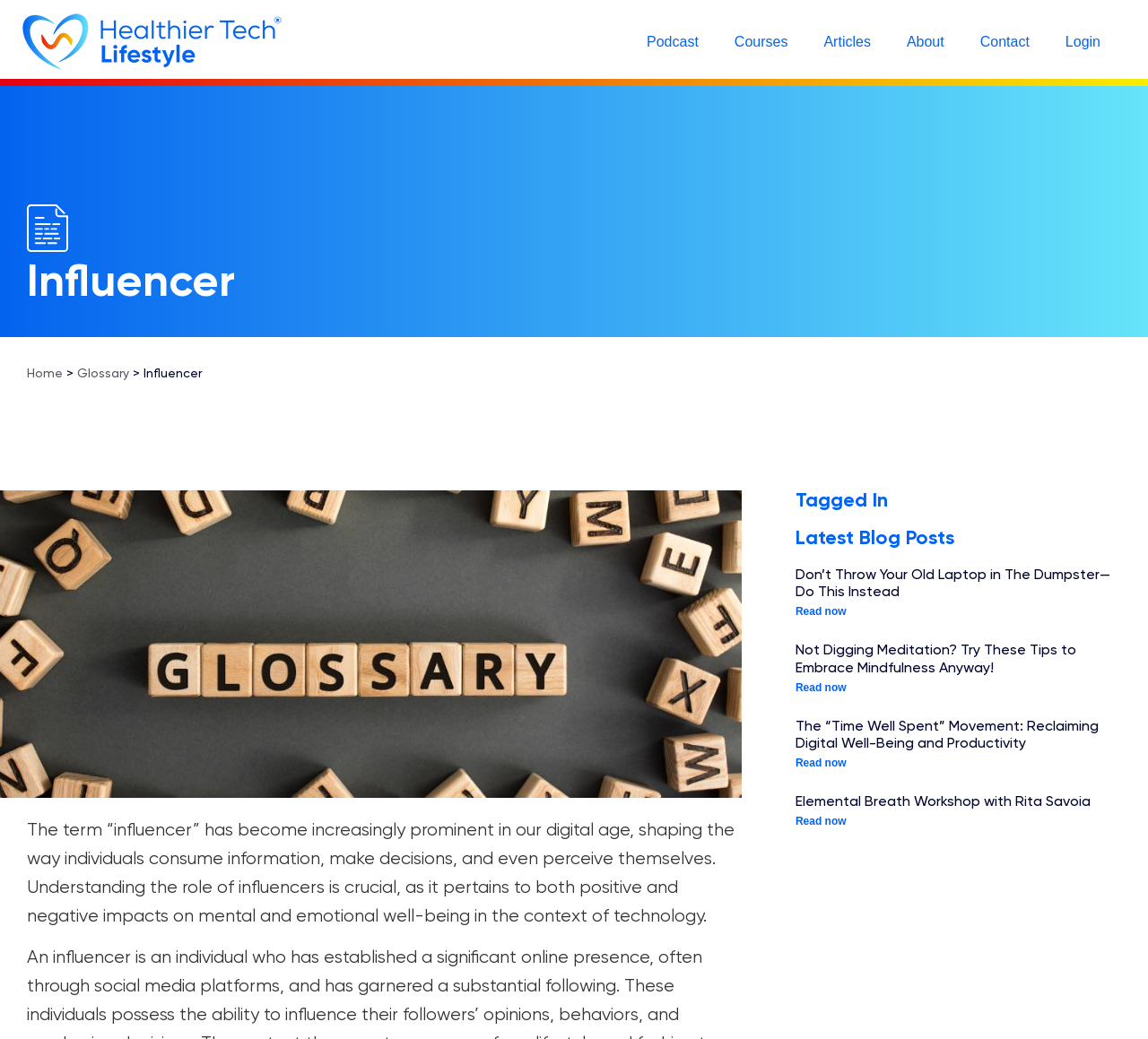Highlight the bounding box of the UI element that corresponds to this description: "alt="Healthier Tech Lifestyle" title="Healtheir-Tech-Lifestyle-horizontal-b-300px"".

[0.016, 0.012, 0.25, 0.068]